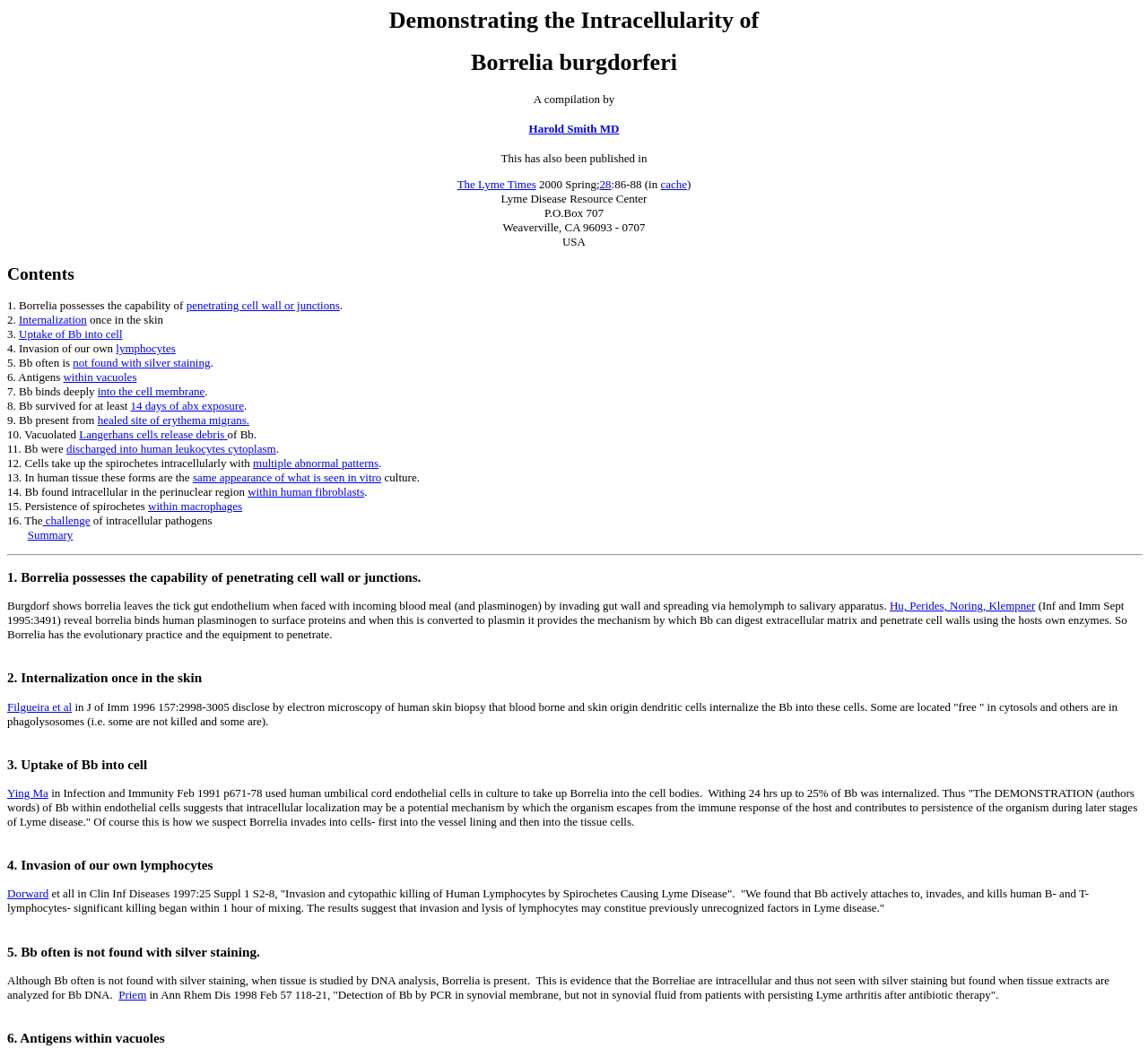Please determine the bounding box coordinates for the UI element described as: "14 days of abx exposure".

[0.114, 0.377, 0.212, 0.39]